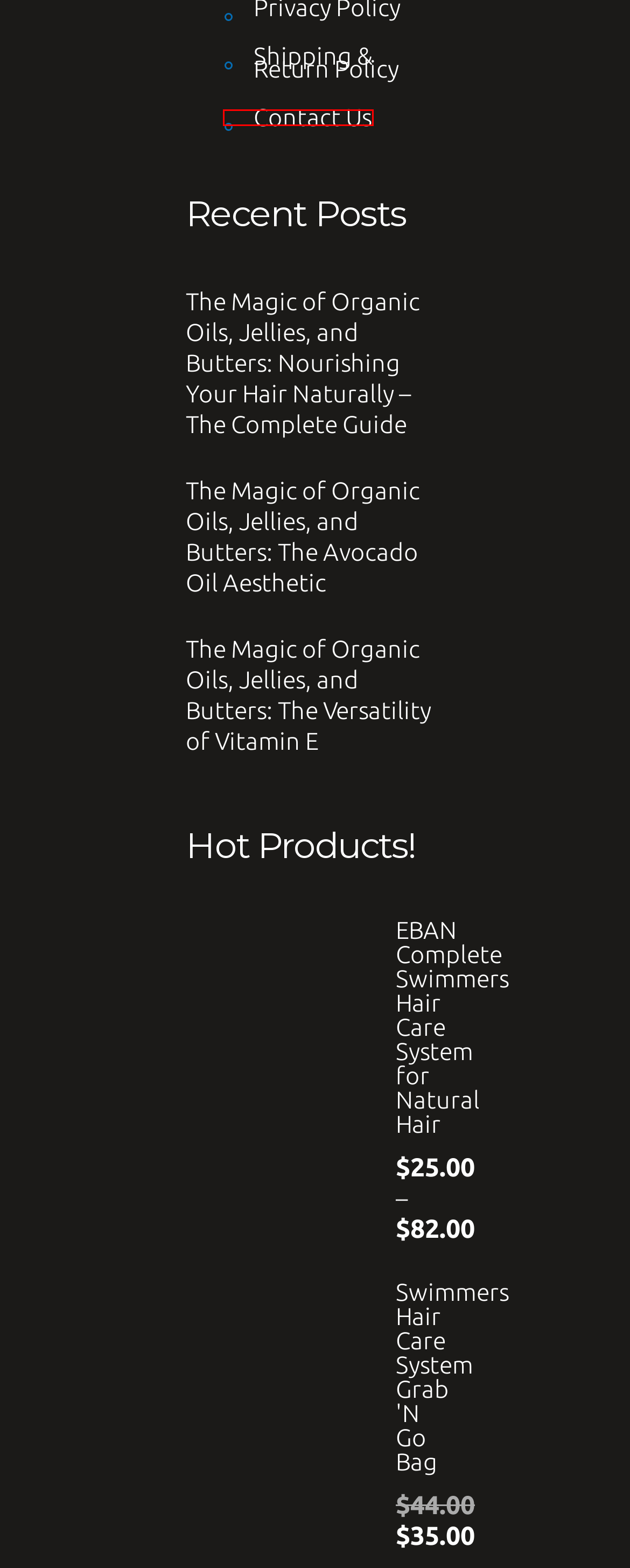With the provided screenshot showing a webpage and a red bounding box, determine which webpage description best fits the new page that appears after clicking the element inside the red box. Here are the options:
A. Unlock the Power of Avocado Oil for Strong, Beautiful Hair
B. Natural Hair Nourishment: Organic Oils, Jellies & Butters
C. The Ultimate Guide to Organic Products for Natural Hair
D. Shipping & Return Policy - EBAN Living
E. Privacy Policy - EBAN Living
F. Contact Us - EBAN Living
G. Swimmers complete hair care grab n go bag
H. EBAN Complete Swimmers Hair Care System for Natural Hair

F